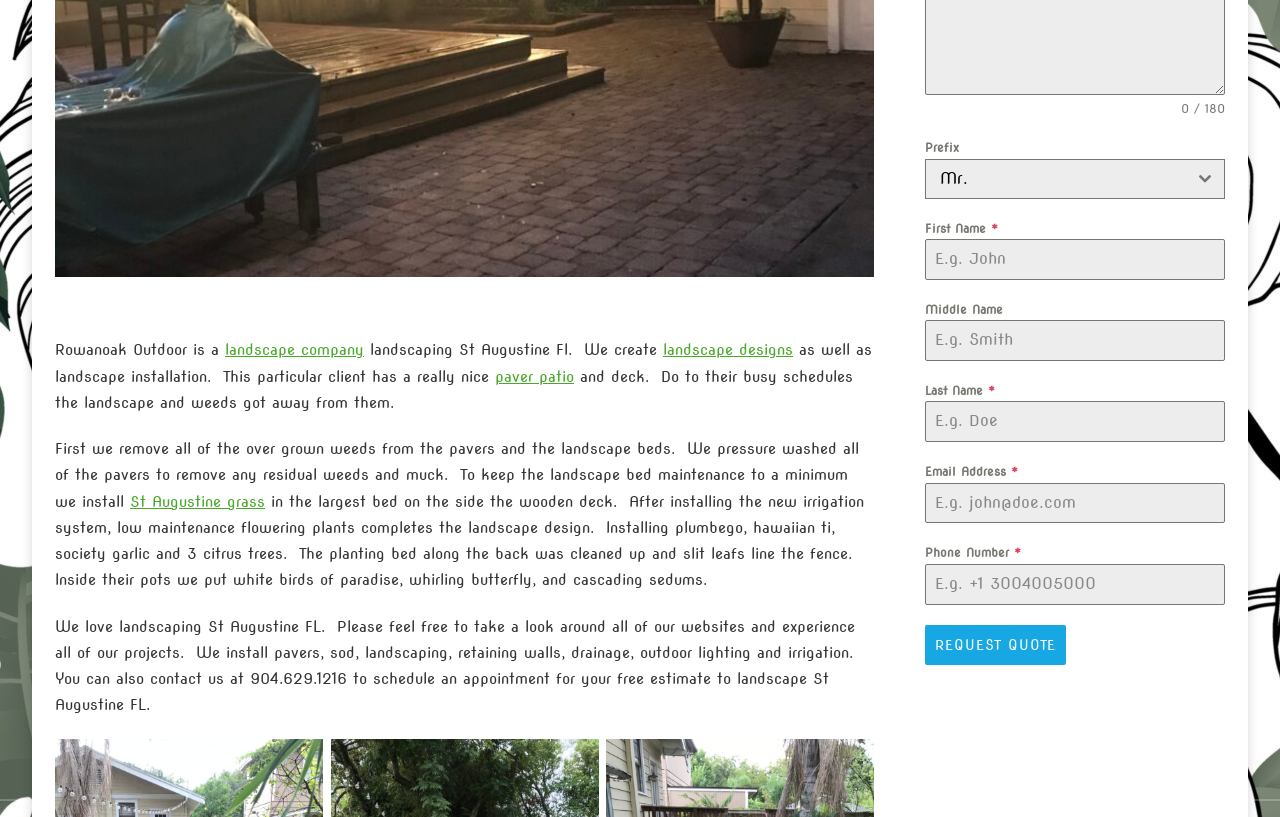Identify and provide the bounding box coordinates of the UI element described: "Mr.". The coordinates should be formatted as [left, top, right, bottom], with each number being a float between 0 and 1.

[0.723, 0.195, 0.927, 0.242]